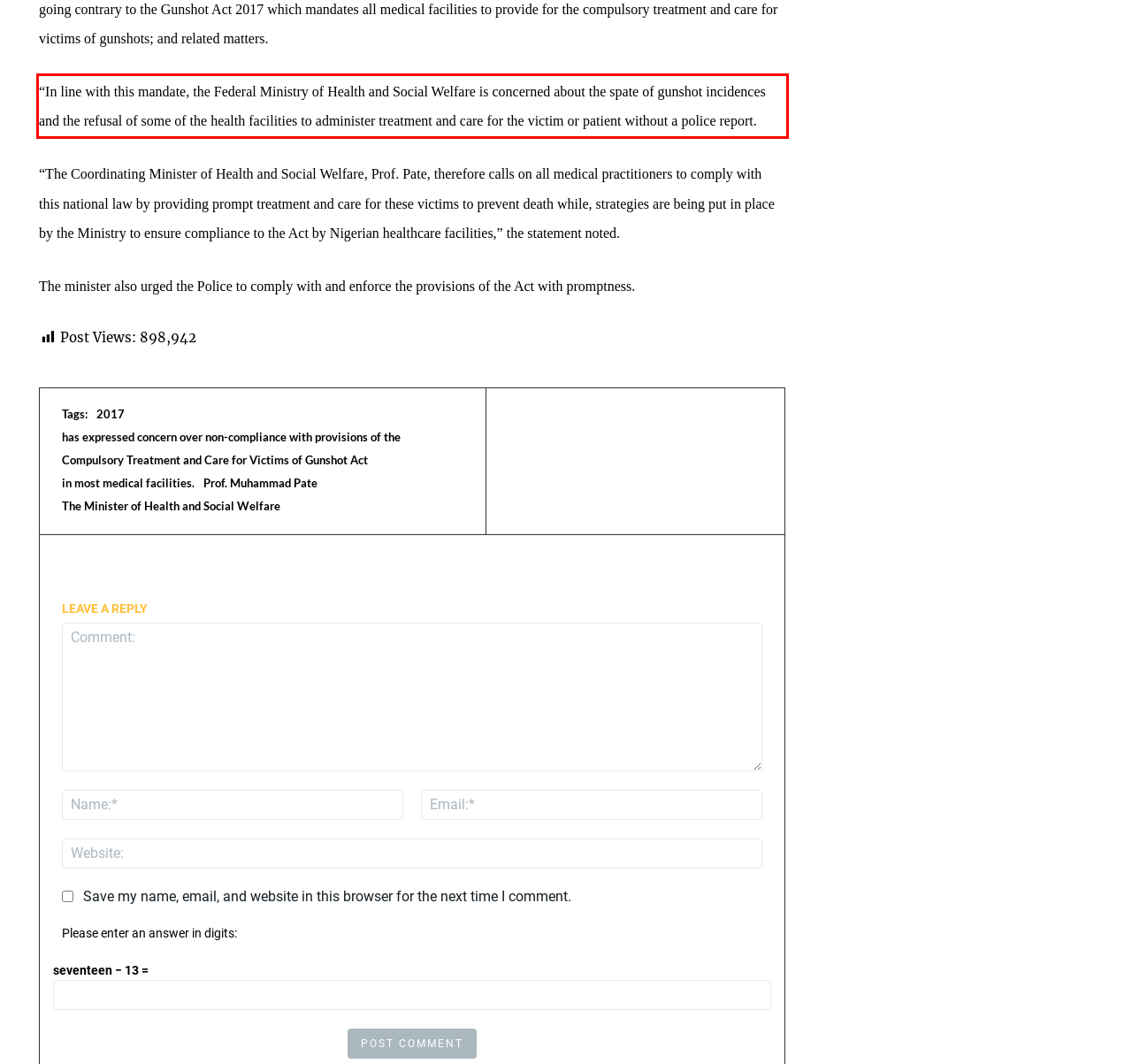Given a screenshot of a webpage containing a red bounding box, perform OCR on the text within this red bounding box and provide the text content.

“In line with this mandate, the Federal Ministry of Health and Social Welfare is concerned about the spate of gunshot incidences and the refusal of some of the health facilities to administer treatment and care for the victim or patient without a police report.